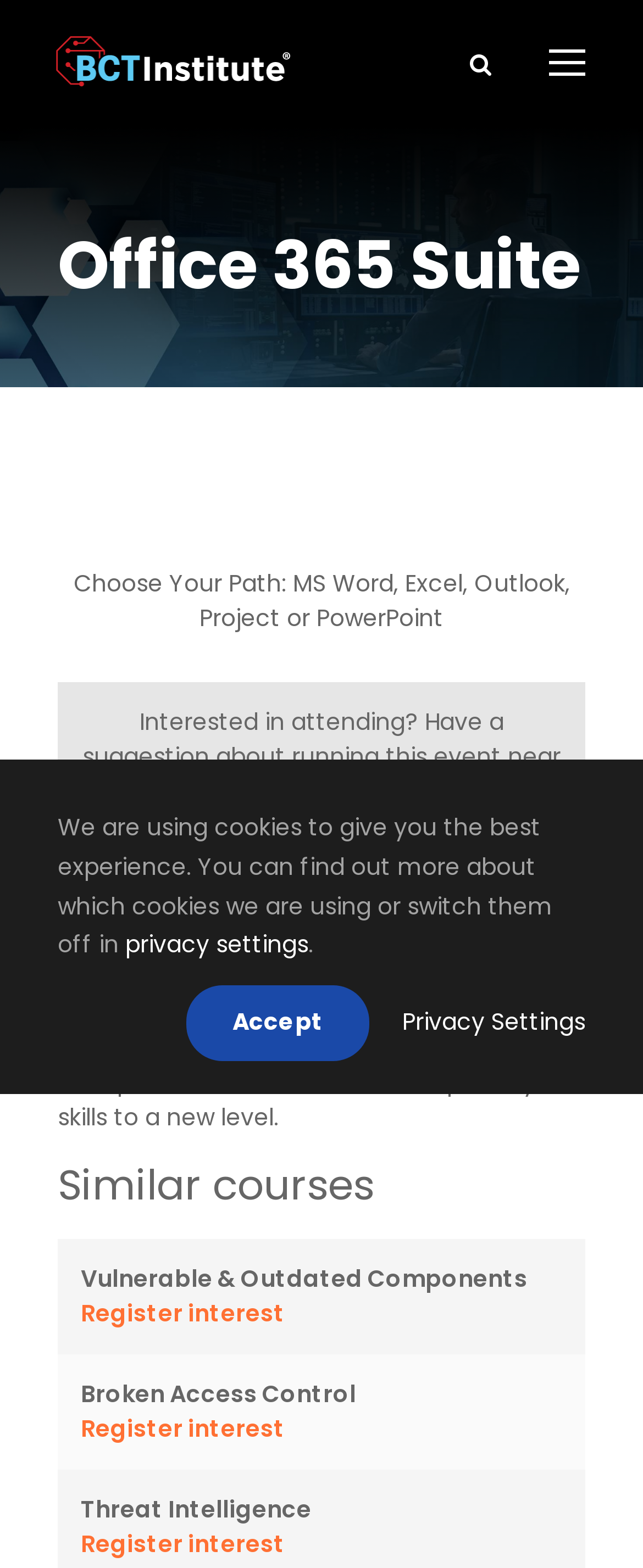What is the purpose of the 'Register your interest now' link?
Please answer the question as detailed as possible.

The link 'Register your interest now' is placed below a text that says 'Interested in attending? Have a suggestion about running this event near you?' which suggests that the link is meant to allow users to express their interest in attending an event related to Office 365 Suite.